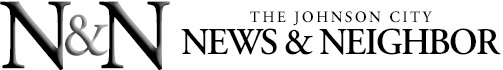What is emphasized by the logo?
Provide a detailed answer to the question using information from the image.

According to the caption, the logo emphasizes the publication's local focus and community connection, highlighting its commitment to serving the Johnson City area.